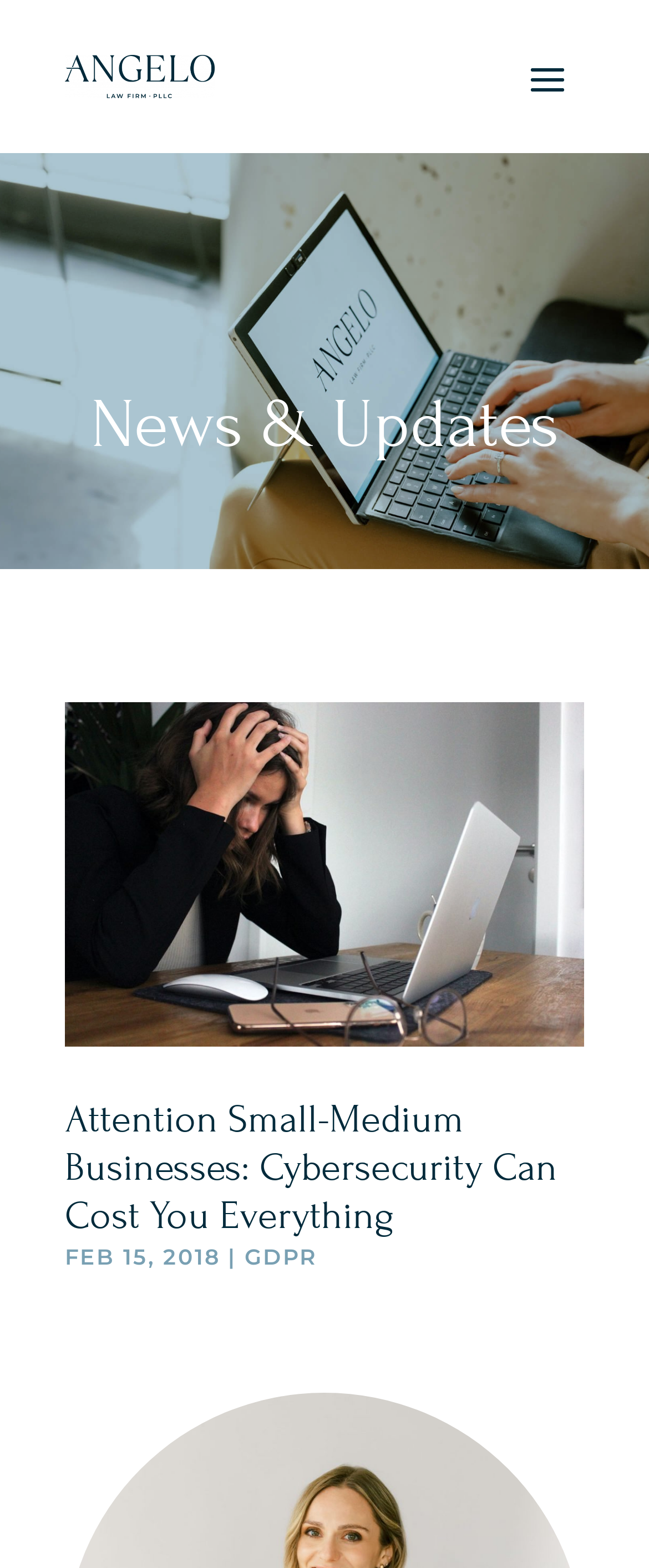What is the category of the news article?
Look at the screenshot and give a one-word or phrase answer.

GDPR